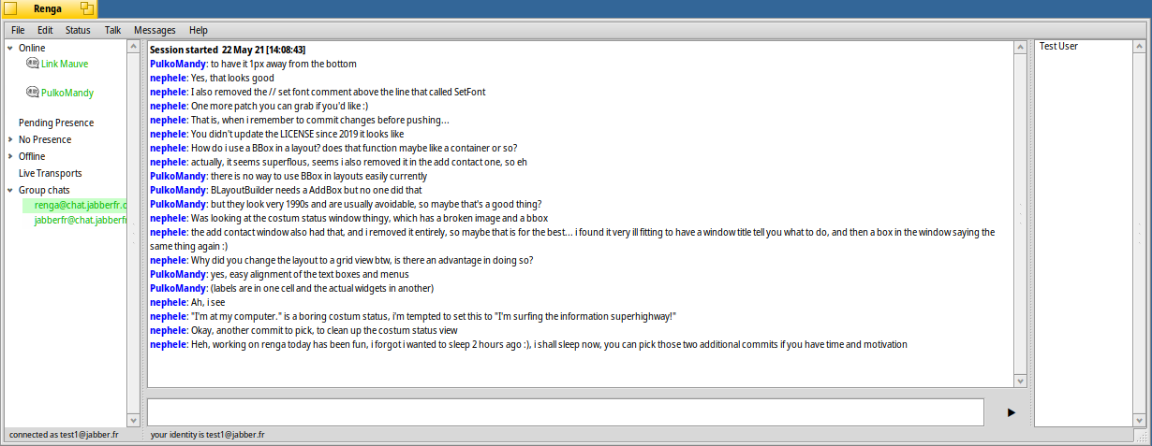Convey a rich and detailed description of the image.

The image displays a screenshot of a chat interface from the Renga application, focusing on a conversation that took place on May 22, 2021. The chat window shows two users, PulkoMandy and nephele, engaged in a discussion about coding and user interface design. 

On the left side, user messages are arranged chronologically, addressing topics such as making layout adjustments, handling status messages, and committing changes in a project. The conversation reflects a collaborative atmosphere, with both users exchanging insights on improving the user experience and functionality of the application. The right side of the interface indicates a user list, showcasing the online status of participants, which is common in messaging apps.

The header confirms that PulkoMandy is an active participant in the chat, illustrating the interactive nature of the platform aimed at developers working on the XMPP client. Overall, this image captures the essence of real-time collaboration among developers using the Renga messaging client.